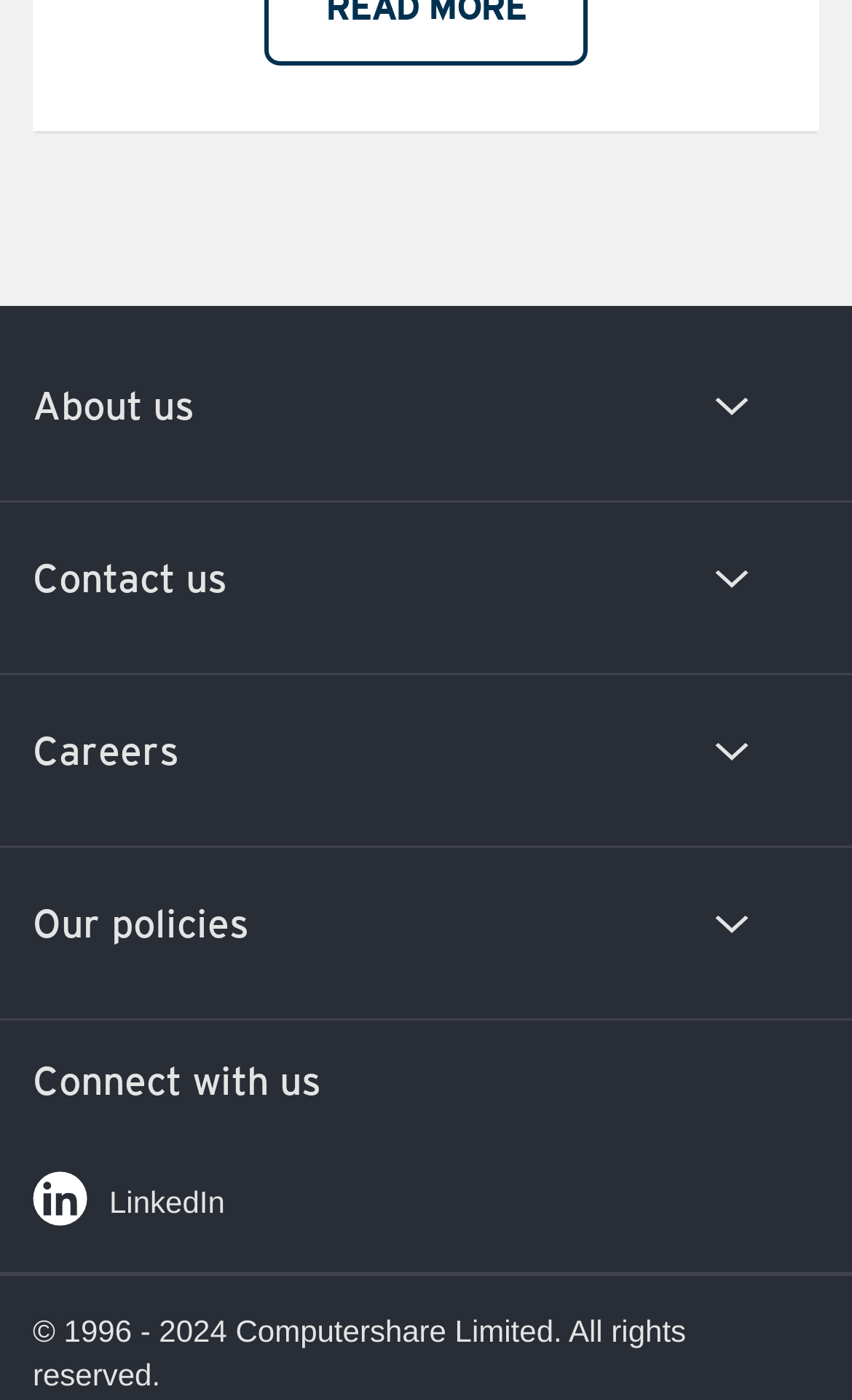Provide the bounding box coordinates of the HTML element this sentence describes: "Meet our team".

[0.038, 0.417, 0.27, 0.442]